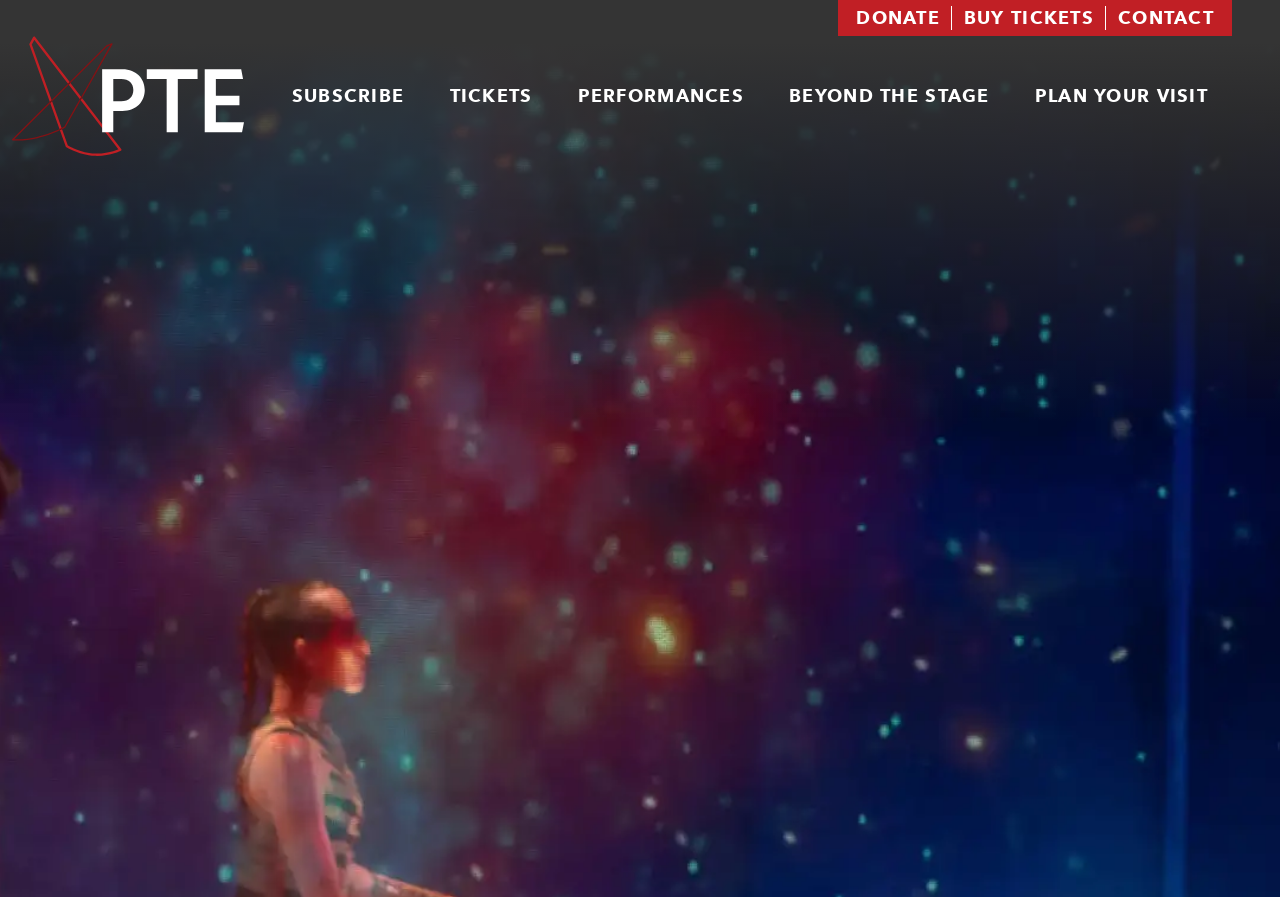Identify the bounding box coordinates of the region that should be clicked to execute the following instruction: "subscribe to the newsletter".

[0.219, 0.084, 0.342, 0.13]